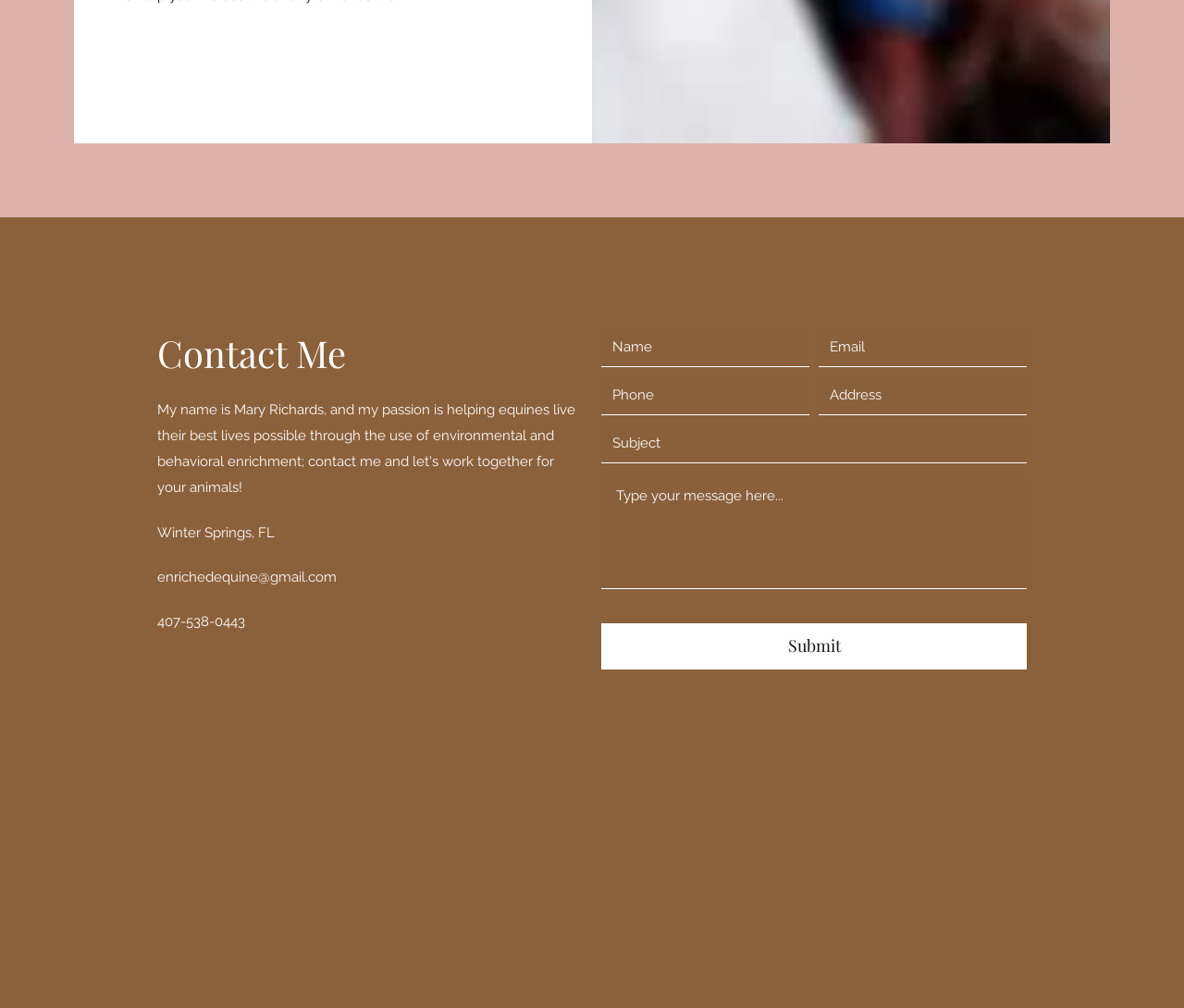Can you look at the image and give a comprehensive answer to the question:
What social media platforms are available?

I found the social media platforms by looking at the links 'Facebook' and 'LinkedIn' in the 'Social Bar' list, which suggests that they are available for contact.